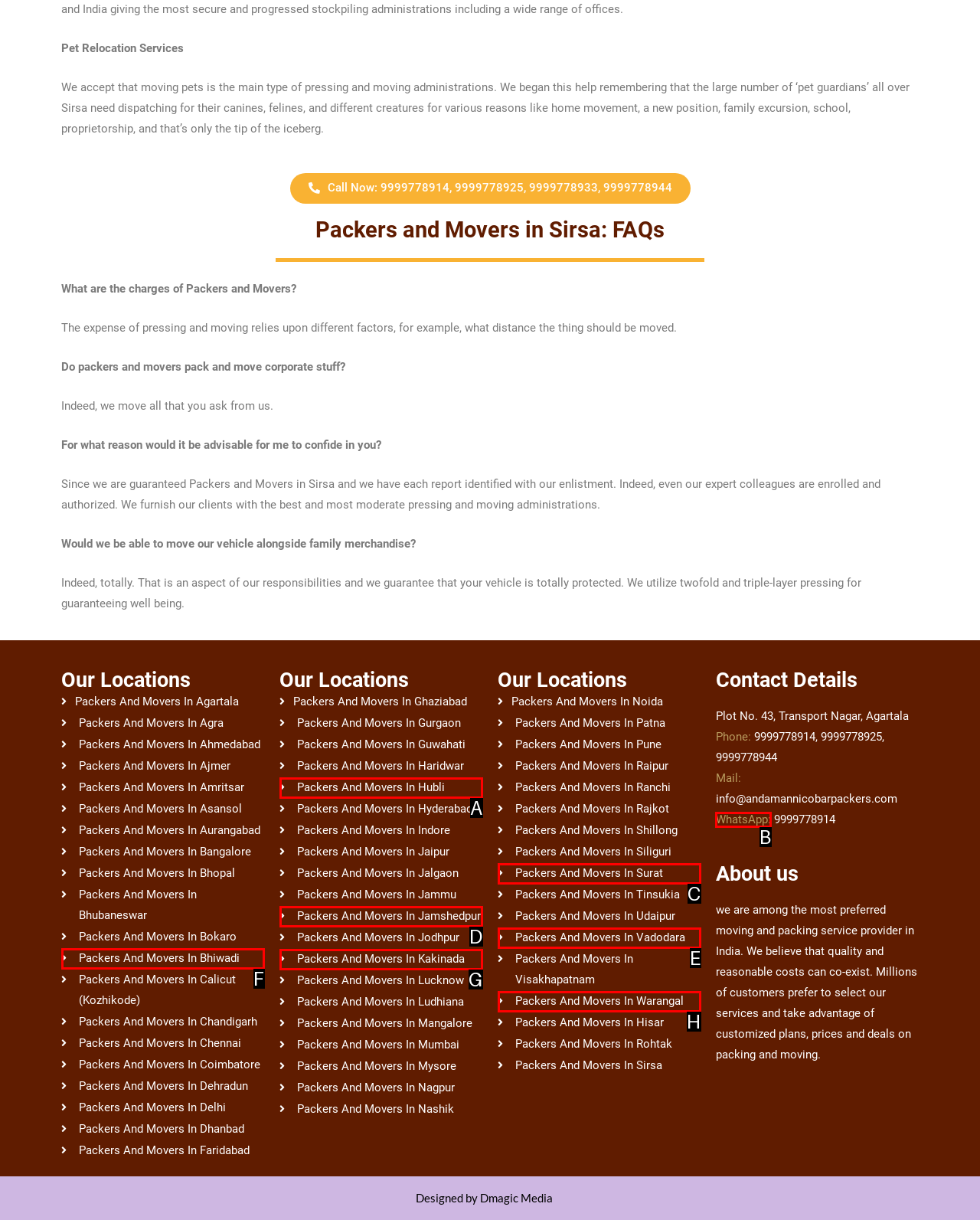Decide which UI element to click to accomplish the task: Contact the company via WhatsApp
Respond with the corresponding option letter.

B